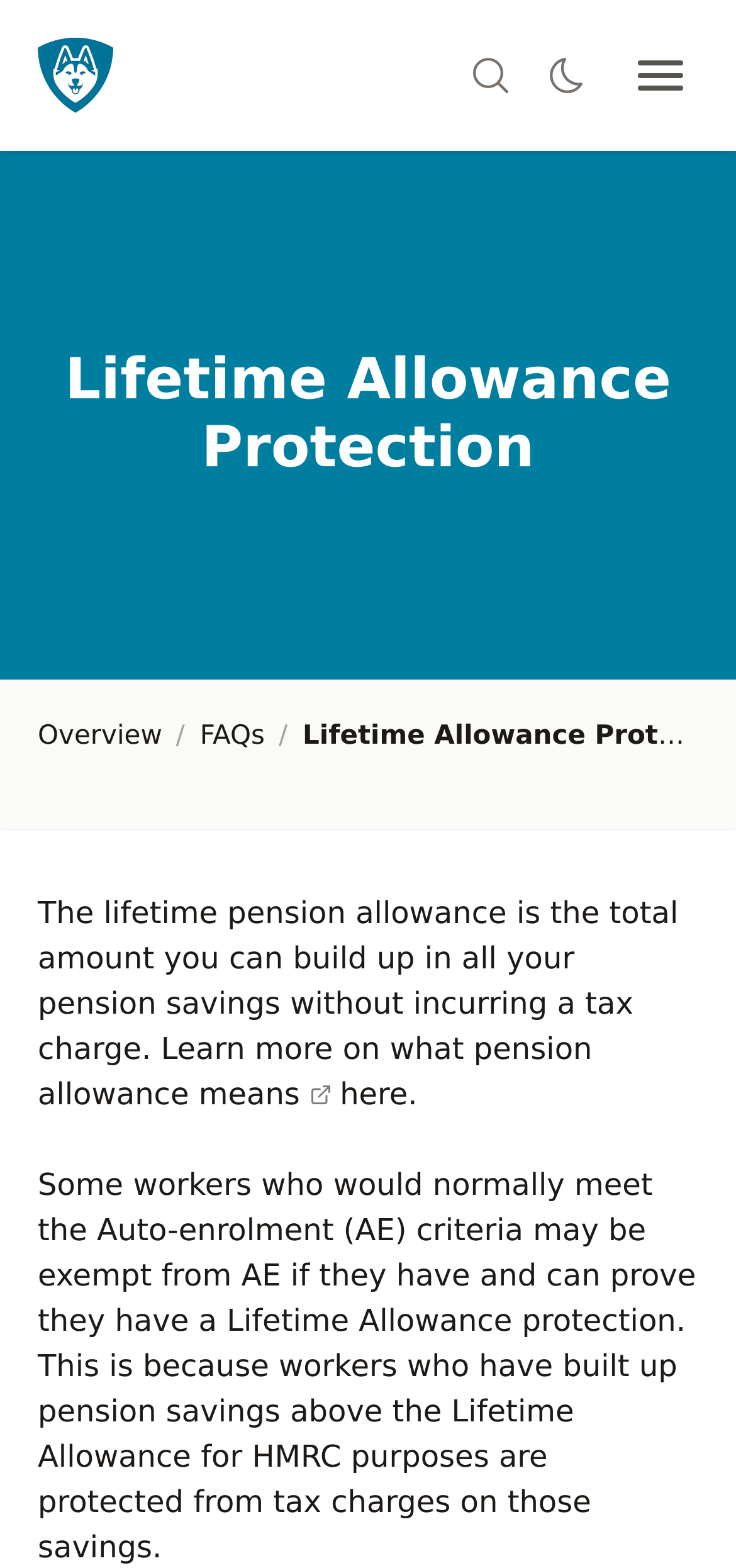What is the condition for exemption from Auto-enrolment?
Please provide a detailed and thorough answer to the question.

According to the webpage, some workers who would normally meet the Auto-enrolment criteria may be exempt from AE if they have and can prove they have a Lifetime Allowance protection.